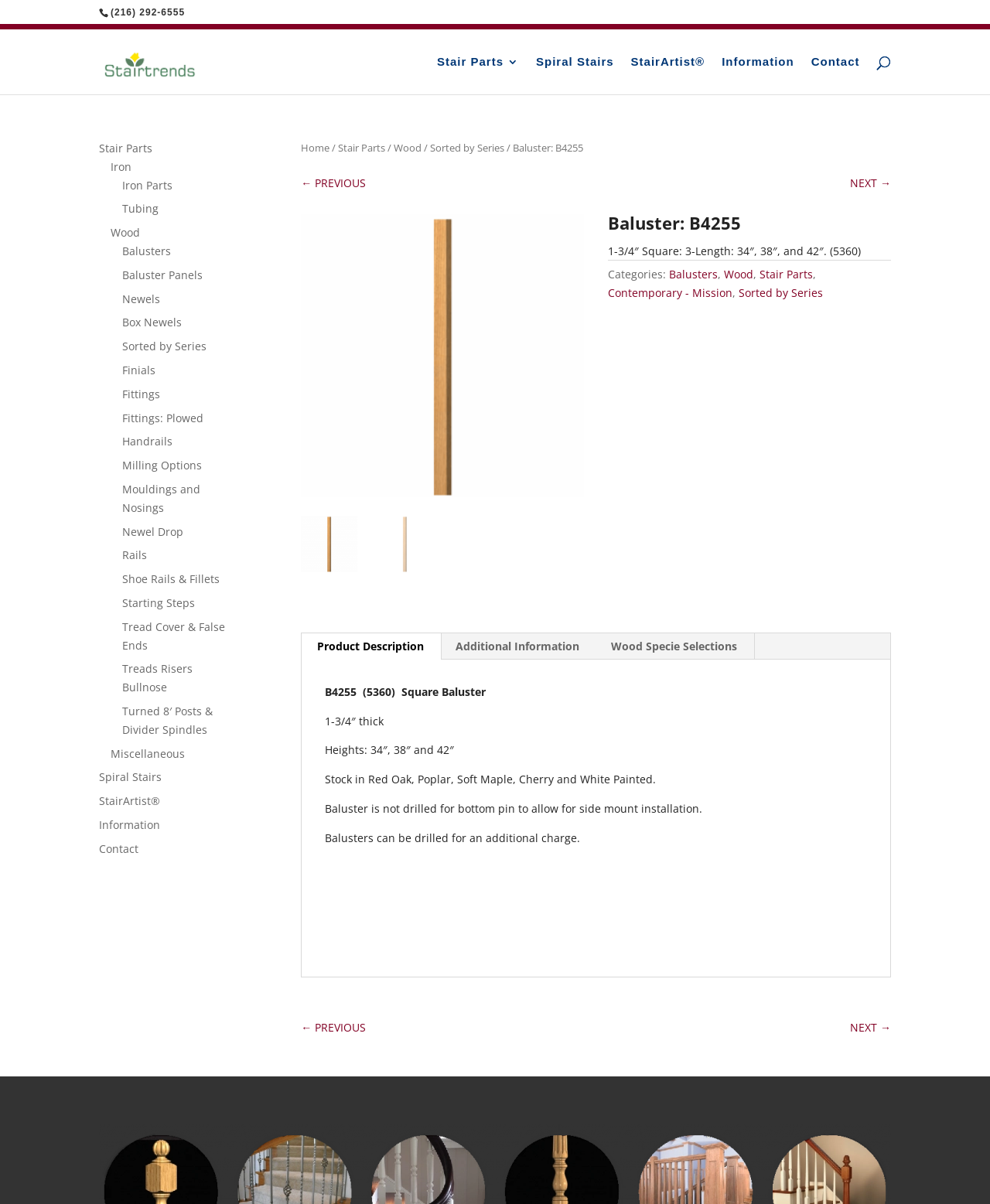Using a single word or phrase, answer the following question: 
What is the thickness of the baluster?

1-3/4″